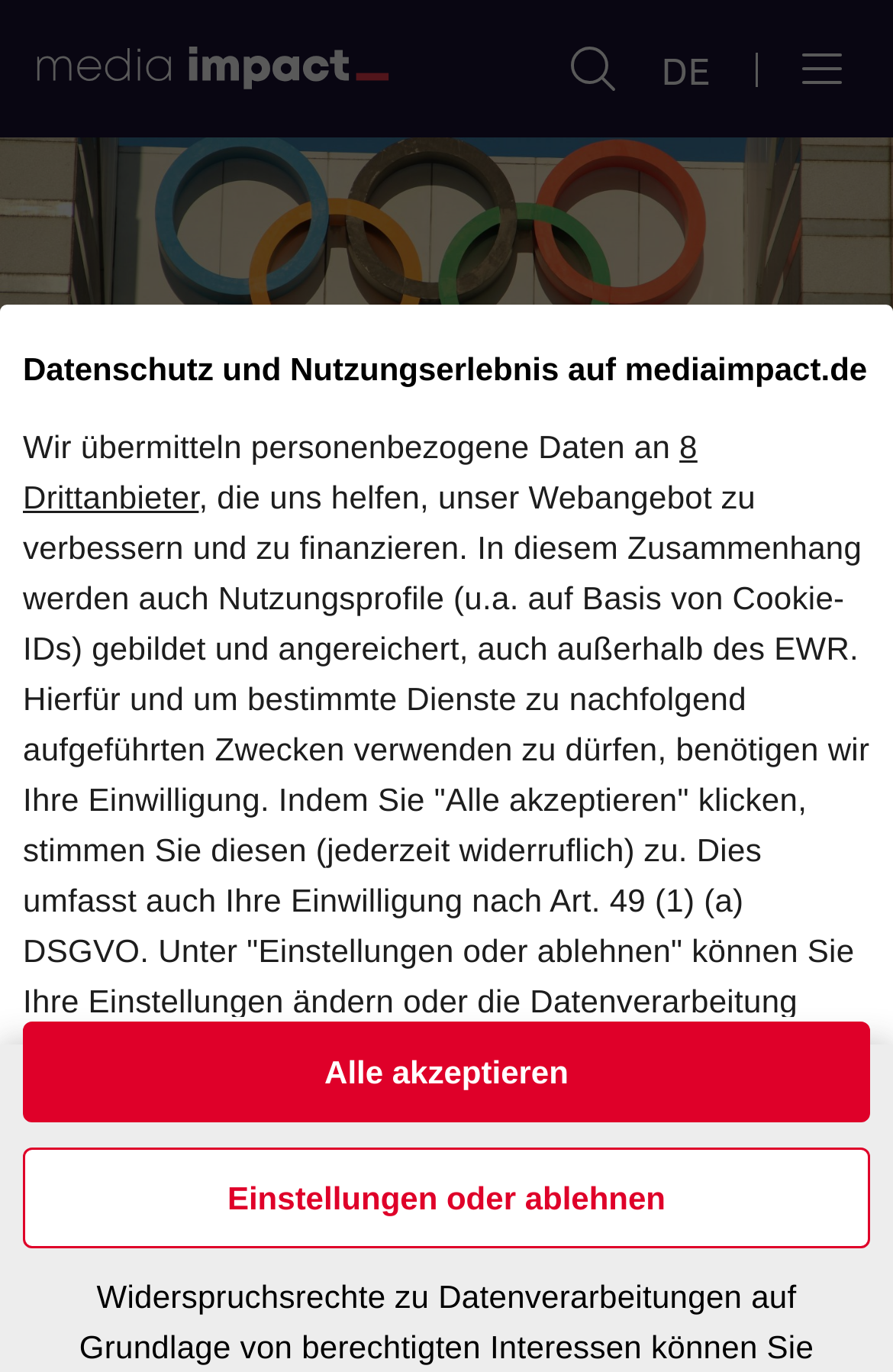From the element description DE, predict the bounding box coordinates of the UI element. The coordinates must be specified in the format (top-left x, top-left y, bottom-right x, bottom-right y) and should be within the 0 to 1 range.

[0.741, 0.035, 0.797, 0.068]